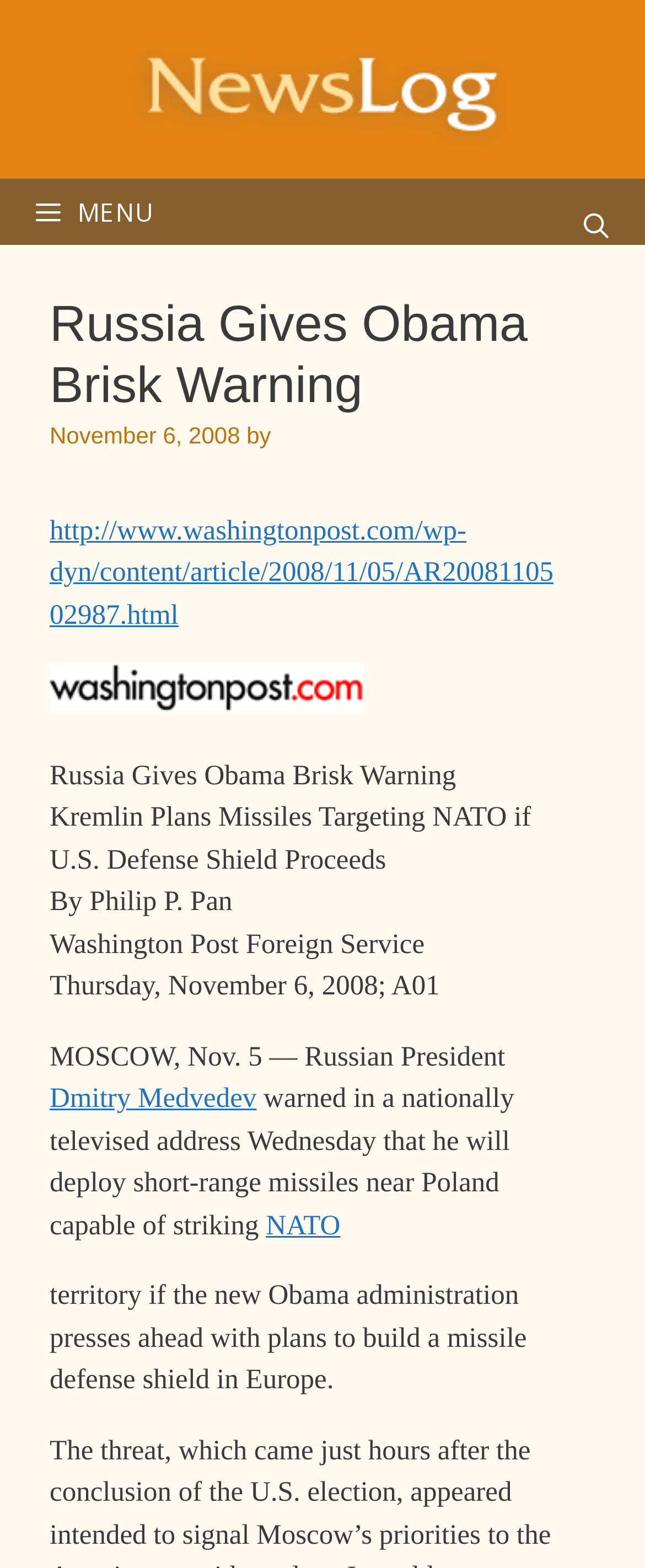Provide the bounding box coordinates of the HTML element this sentence describes: "http://www.washingtonpost.com/wp-dyn/content/article/2008/11/05/AR2008110502987.html".

[0.077, 0.328, 0.858, 0.402]